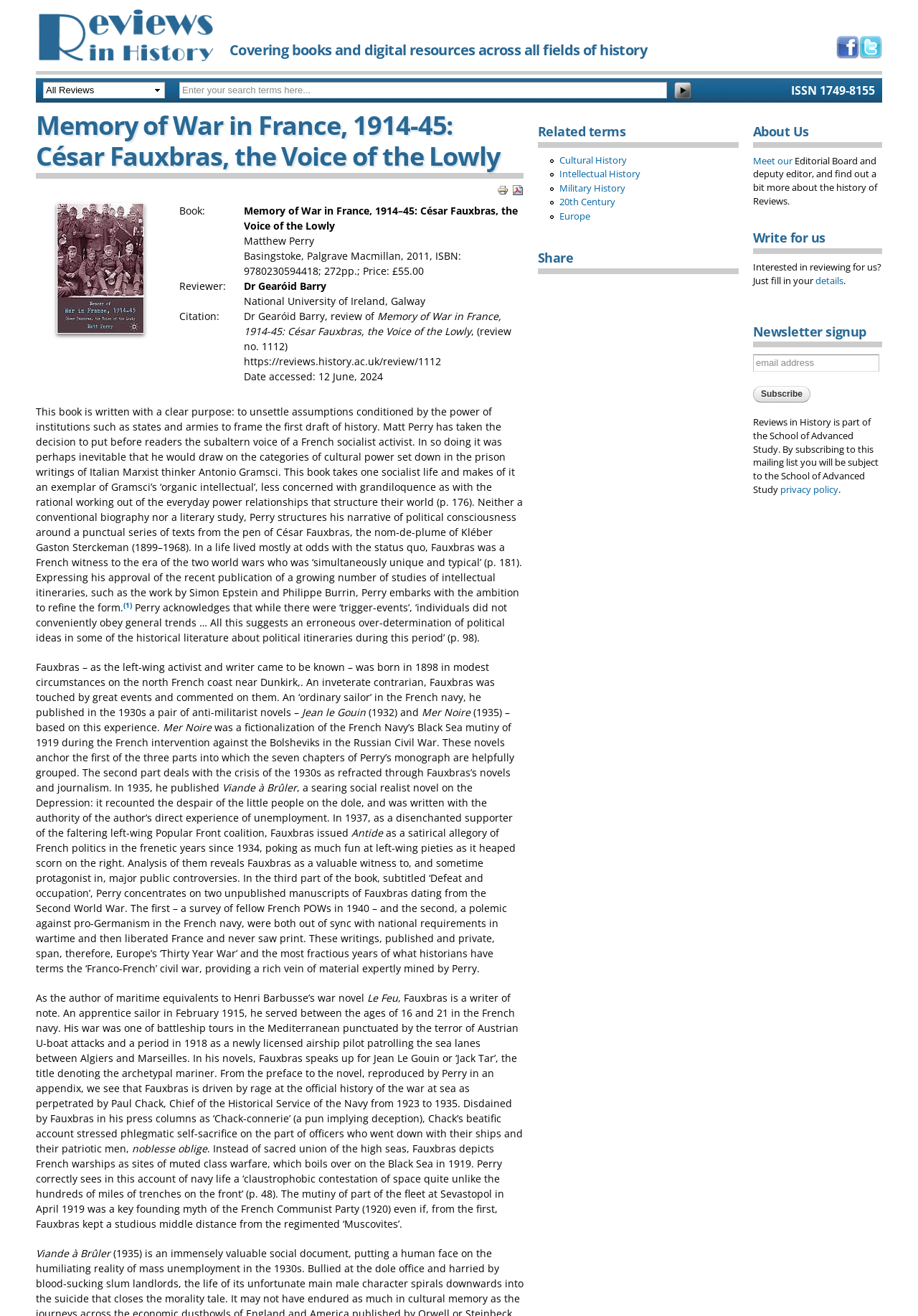Please study the image and answer the question comprehensively:
What is the occupation of César Fauxbras?

The occupation of César Fauxbras can be inferred from the text which describes him as a 'French socialist activist' and mentions his involvement in writing novels and journalism.